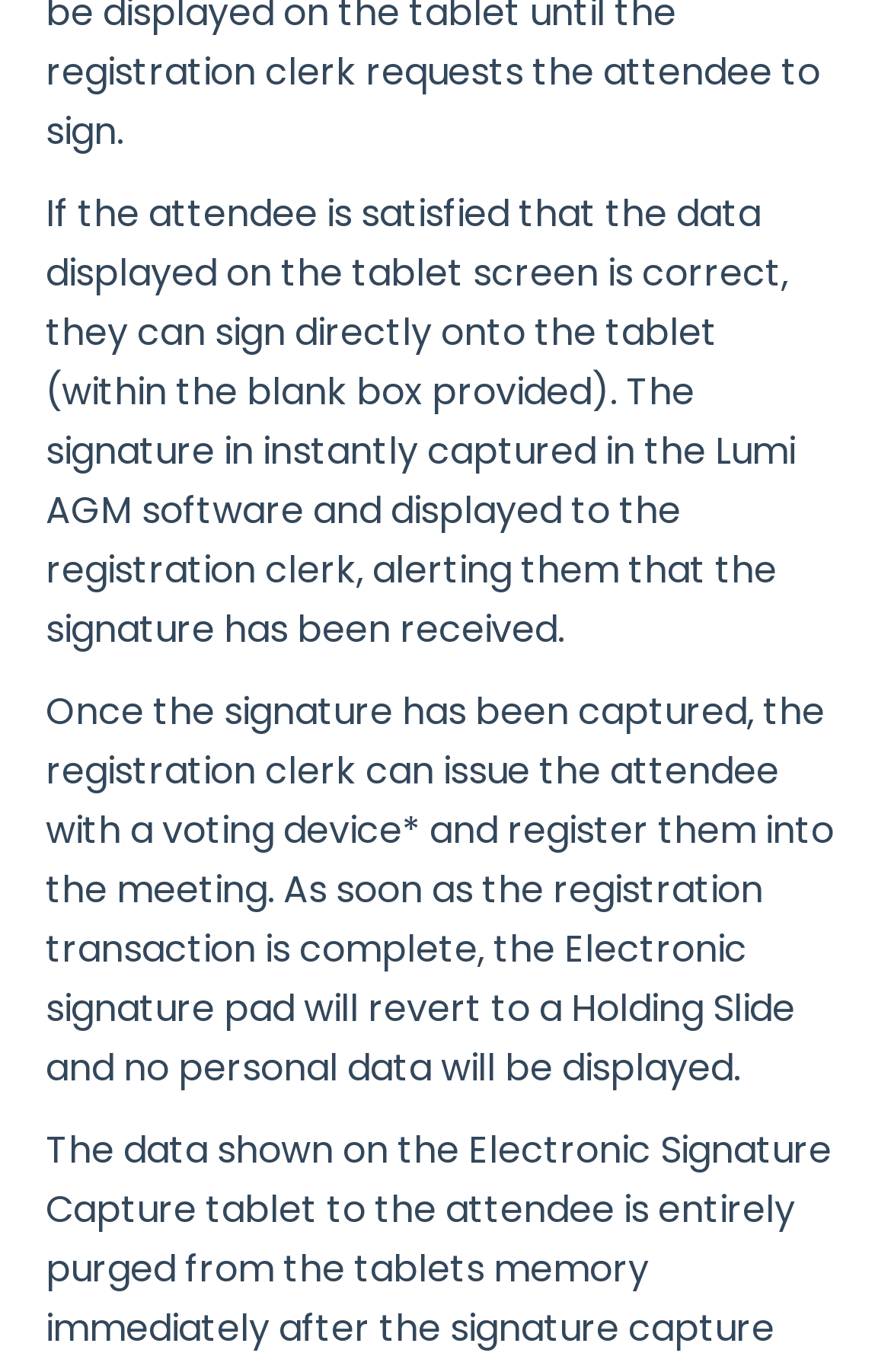Identify the bounding box coordinates of the section to be clicked to complete the task described by the following instruction: "click About". The coordinates should be four float numbers between 0 and 1, formatted as [left, top, right, bottom].

[0.0, 0.059, 1.0, 0.105]